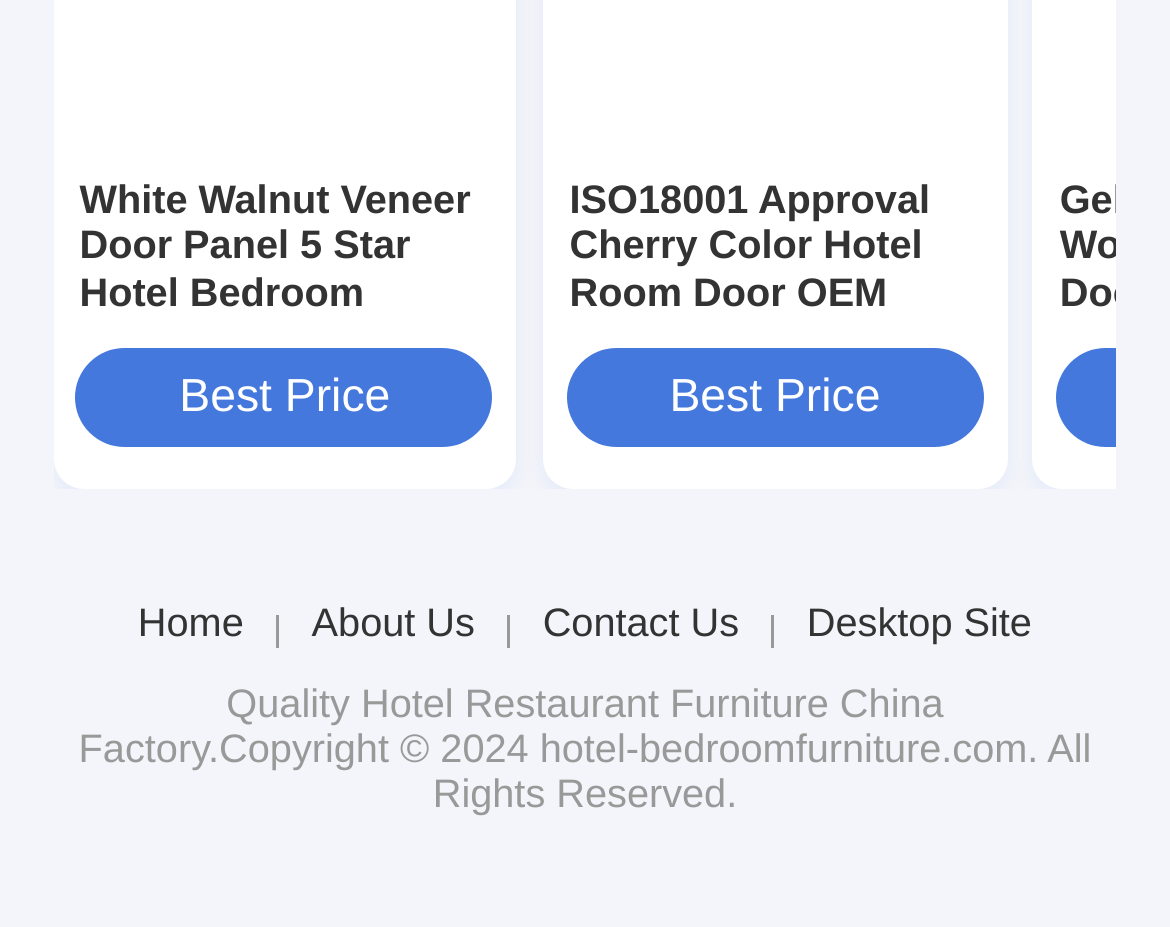Give the bounding box coordinates for this UI element: "Hotel Restaurant Furniture". The coordinates should be four float numbers between 0 and 1, arranged as [left, top, right, bottom].

[0.309, 0.733, 0.708, 0.782]